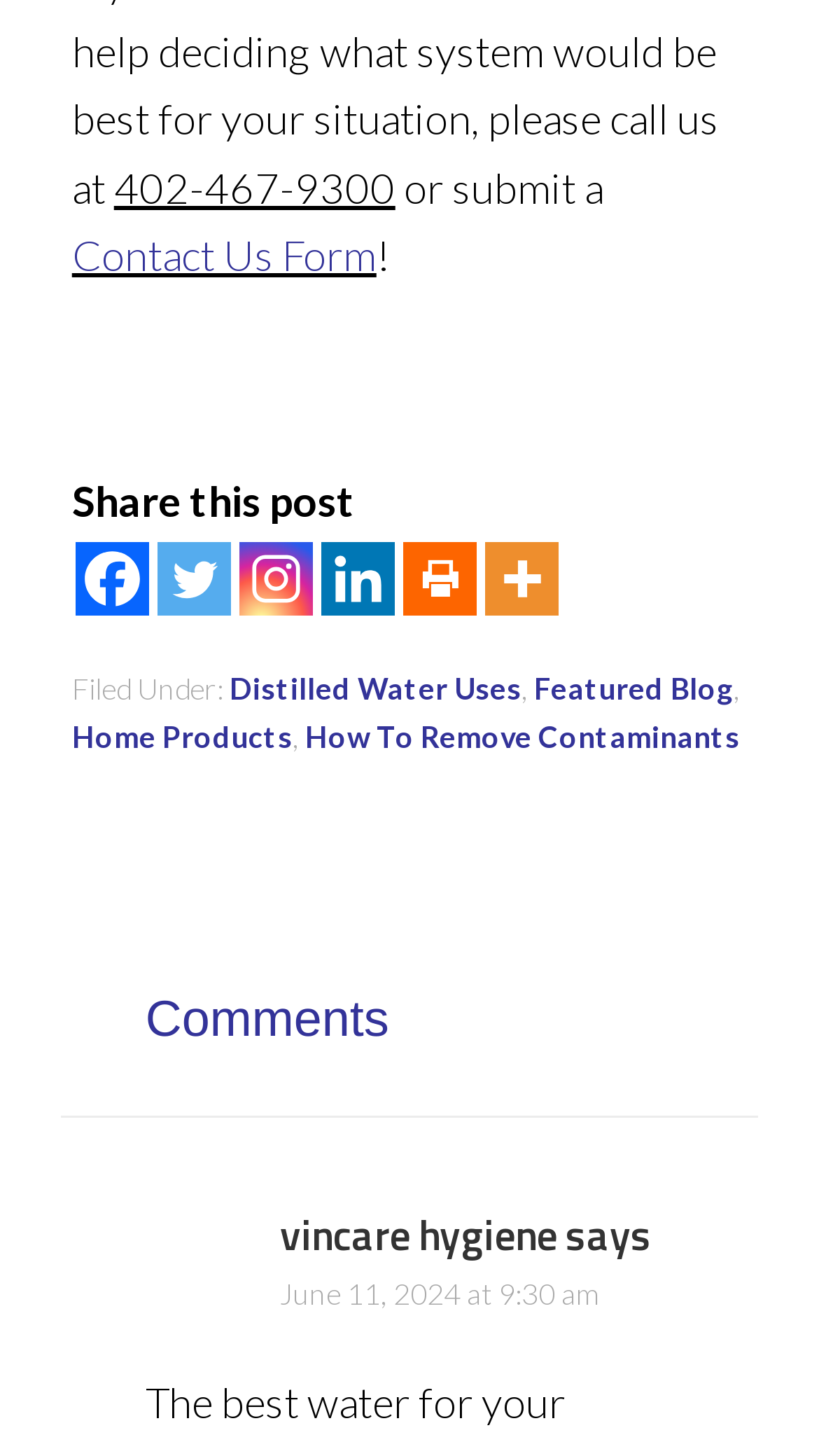Give a concise answer using one word or a phrase to the following question:
What is the category of the blog post?

Distilled Water Uses